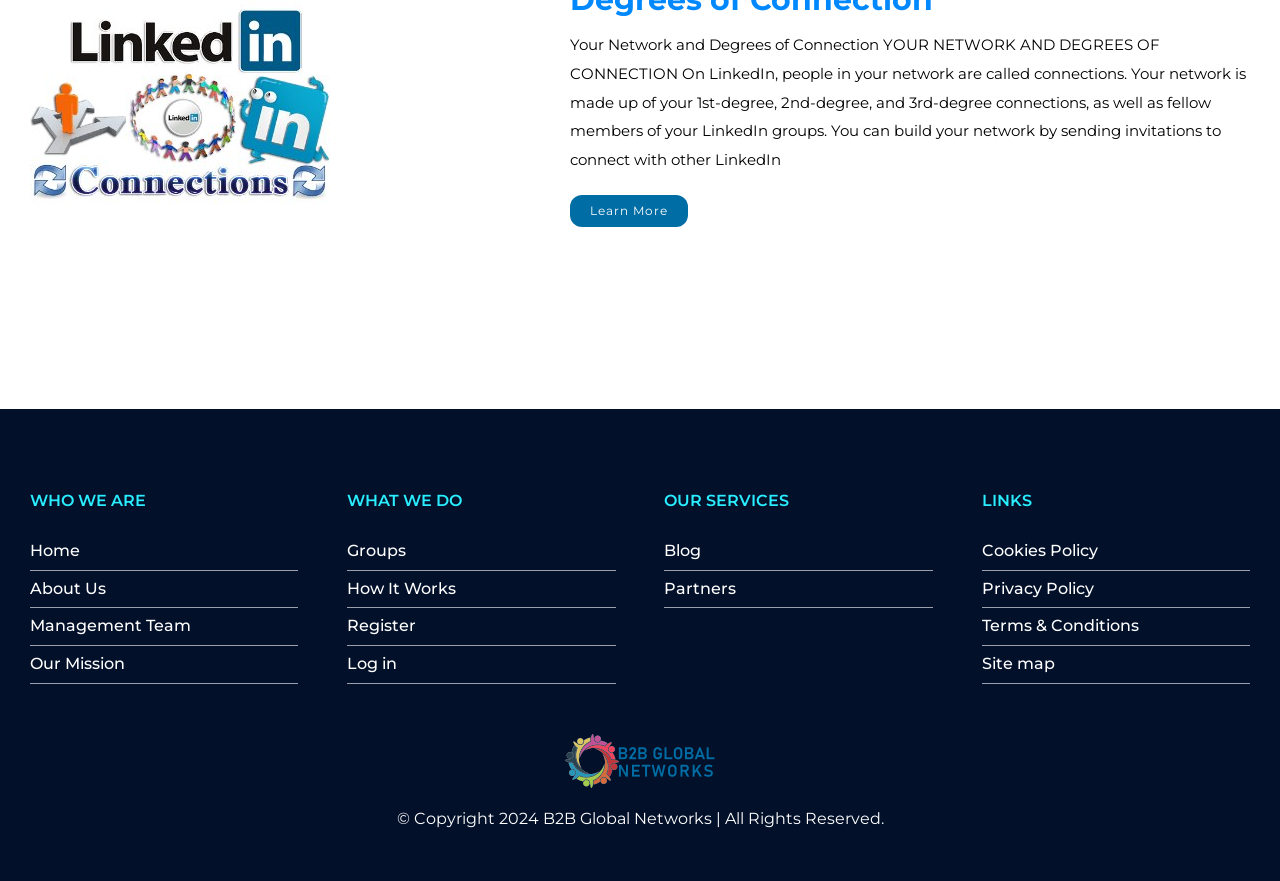Pinpoint the bounding box coordinates of the area that should be clicked to complete the following instruction: "Go to the home page". The coordinates must be given as four float numbers between 0 and 1, i.e., [left, top, right, bottom].

[0.023, 0.605, 0.233, 0.648]